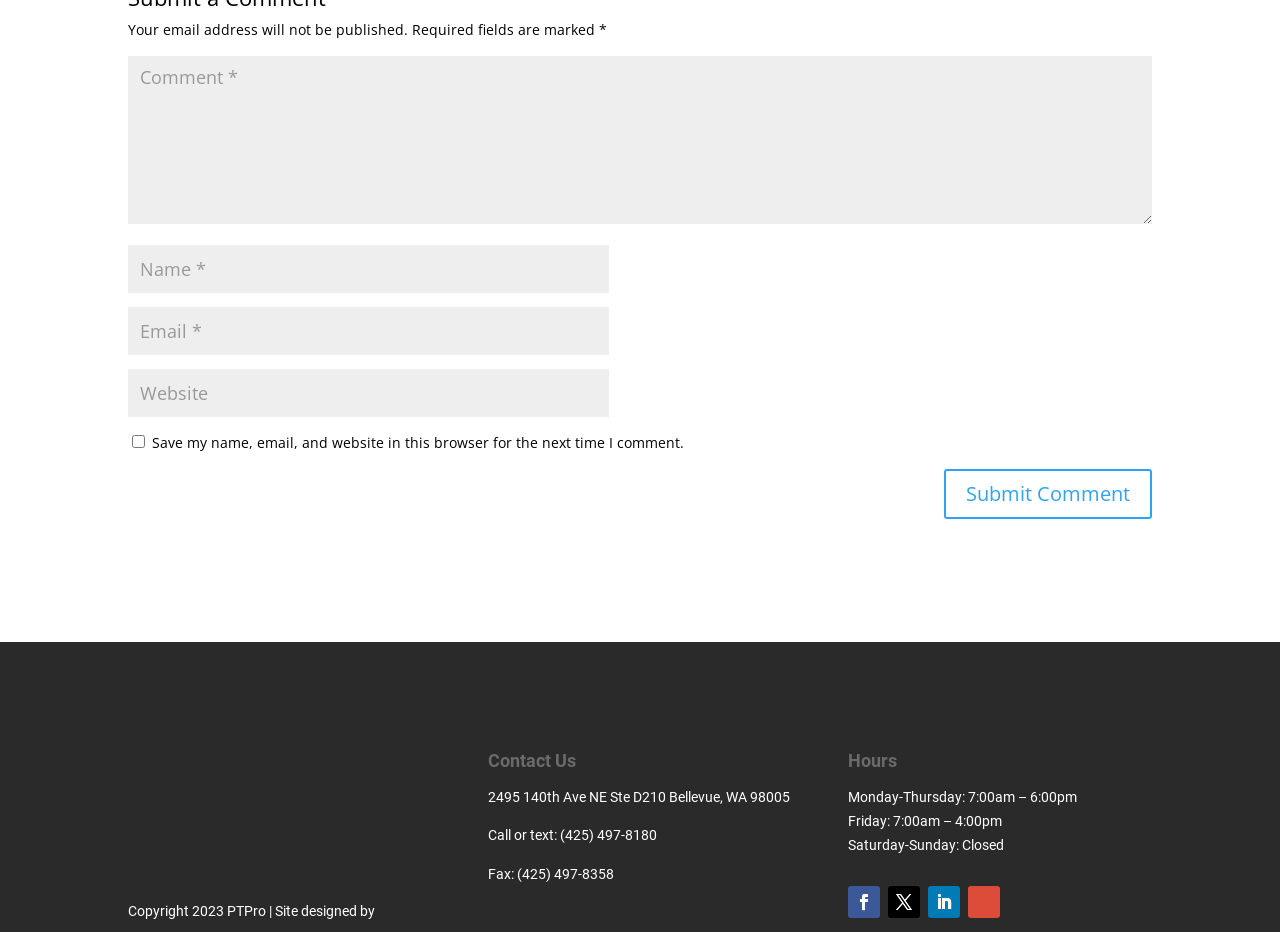Is the 'Save my name, email, and website in this browser' option checked by default?
Using the image, answer in one word or phrase.

No